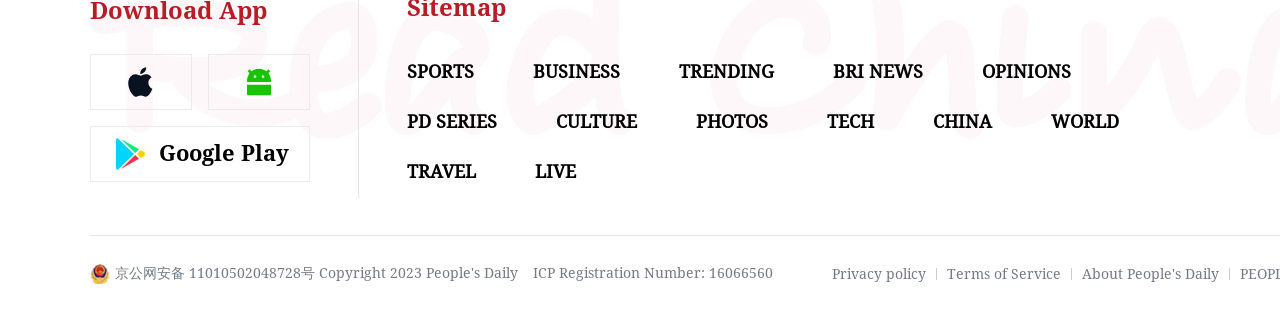Identify the bounding box coordinates of the area you need to click to perform the following instruction: "Check the privacy policy".

[0.65, 0.842, 0.723, 0.892]